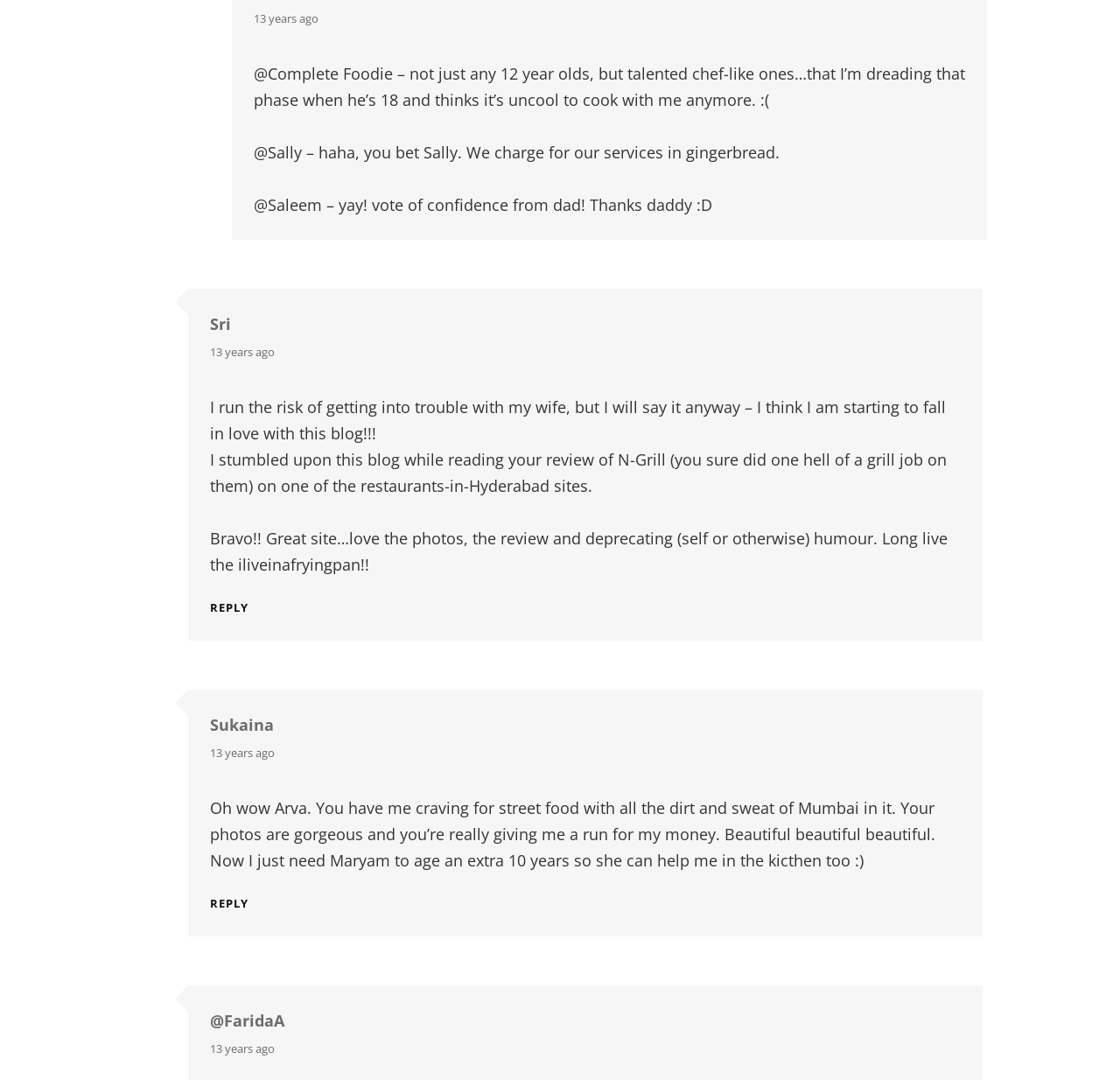Could you indicate the bounding box coordinates of the region to click in order to complete this instruction: "View comment from 13 years ago".

[0.188, 0.686, 0.245, 0.707]